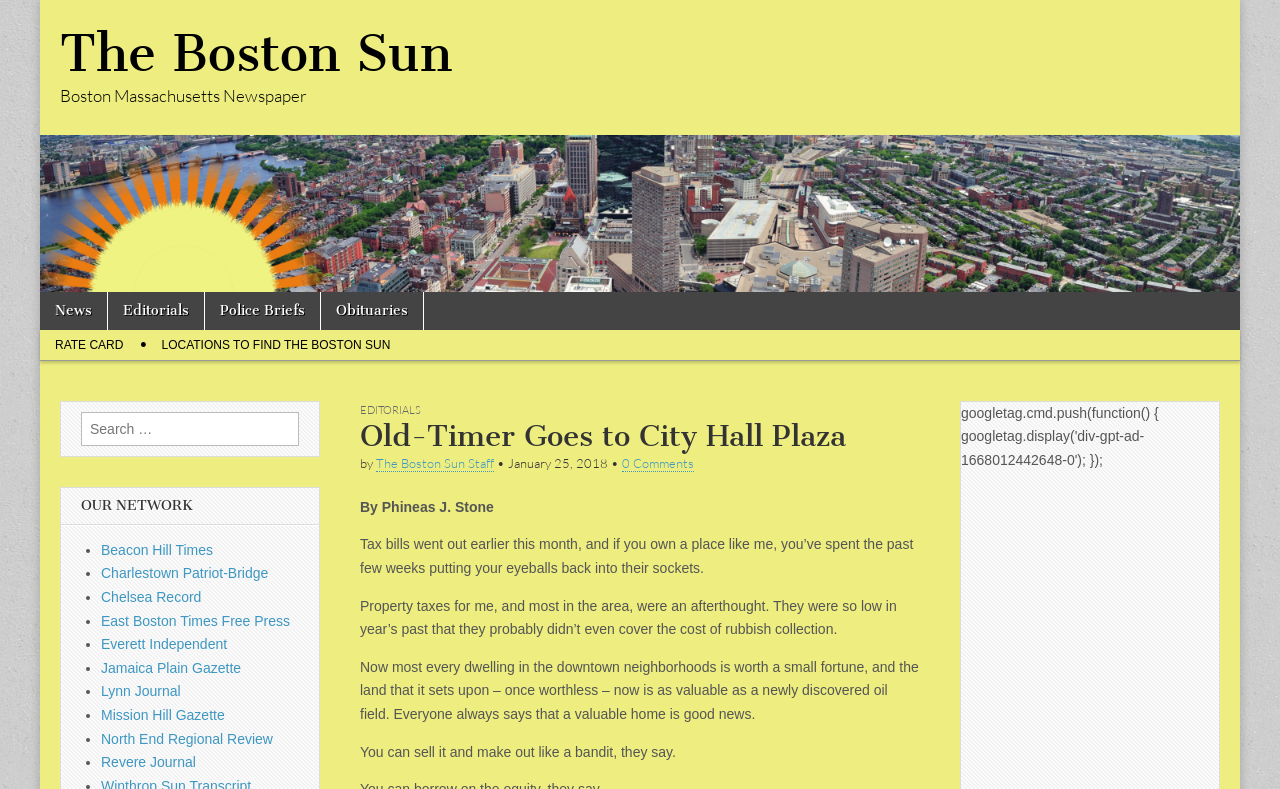Detail the various sections and features present on the webpage.

The webpage is an article from The Boston Sun, a Massachusetts newspaper. At the top, there is a link to the newspaper's homepage and a brief description of the publication. Below this, there is a main menu with links to different sections of the website, including News, Editorials, Police Briefs, and Obituaries. 

To the right of the main menu, there is a sub-menu with links to a rate card and locations to find the newspaper. Below this, there is a header with a link to the Editorials section, followed by the title of the article, "Old-Timer Goes to City Hall Plaza", and a byline crediting The Boston Sun Staff. The article's publication date, January 25, 2018, is also displayed.

The article itself is written by Phineas J. Stone and discusses the author's experience with property taxes in the downtown neighborhoods of Boston. The text is divided into several paragraphs, with the author describing how property taxes have increased significantly in recent years due to the rising value of homes and land in the area.

On the right side of the page, there is a search bar with a label "Search for:". Below this, there is a heading "OUR NETWORK" followed by a list of links to other newspapers and publications, including the Beacon Hill Times, Charlestown Patriot-Bridge, and Revere Journal, among others. Each link is preceded by a bullet point.